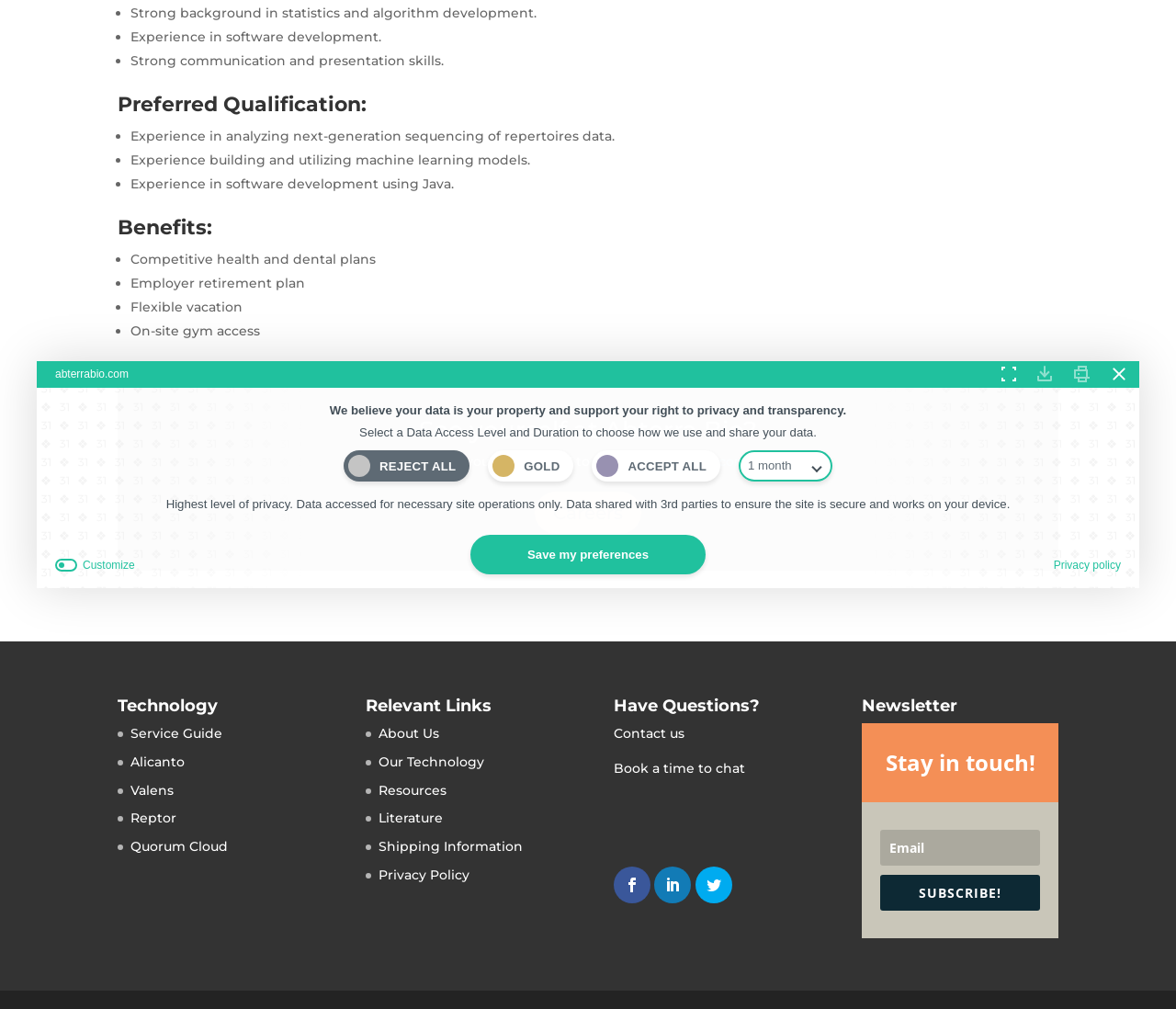Identify the bounding box of the UI element described as follows: "Quorum Cloud". Provide the coordinates as four float numbers in the range of 0 to 1 [left, top, right, bottom].

[0.111, 0.831, 0.194, 0.847]